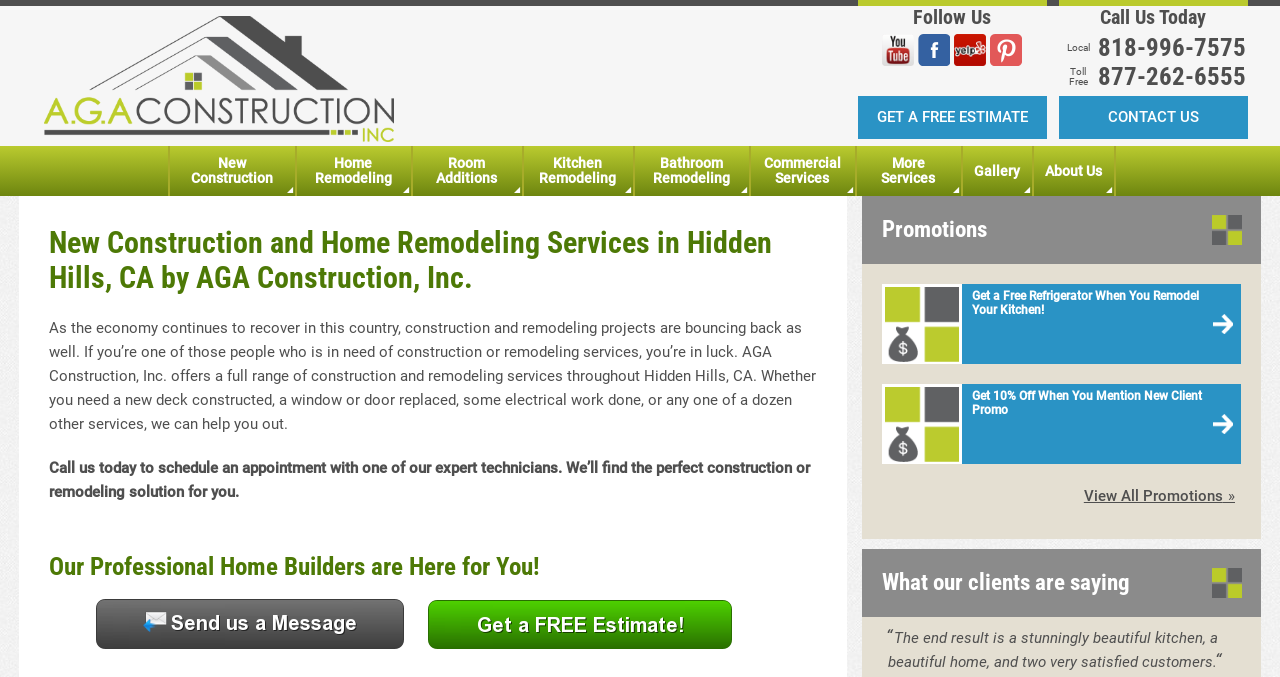What services does the company offer?
Provide a detailed and well-explained answer to the question.

The company offers various services, including home remodeling, new construction, plumbing, roofing, and more, as listed in the menu on the left side of the webpage.